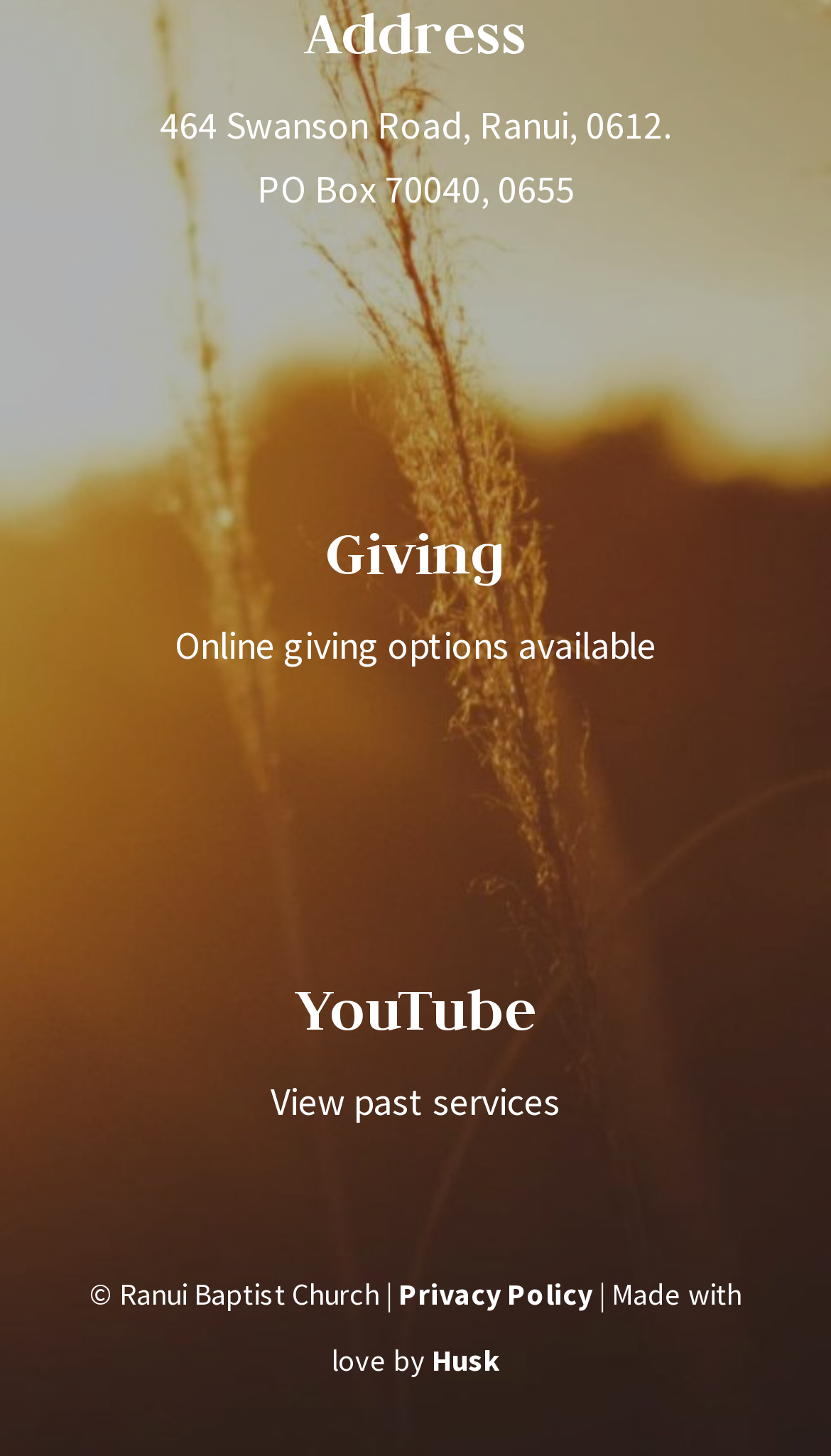Mark the bounding box of the element that matches the following description: "View past services".

[0.326, 0.739, 0.674, 0.772]